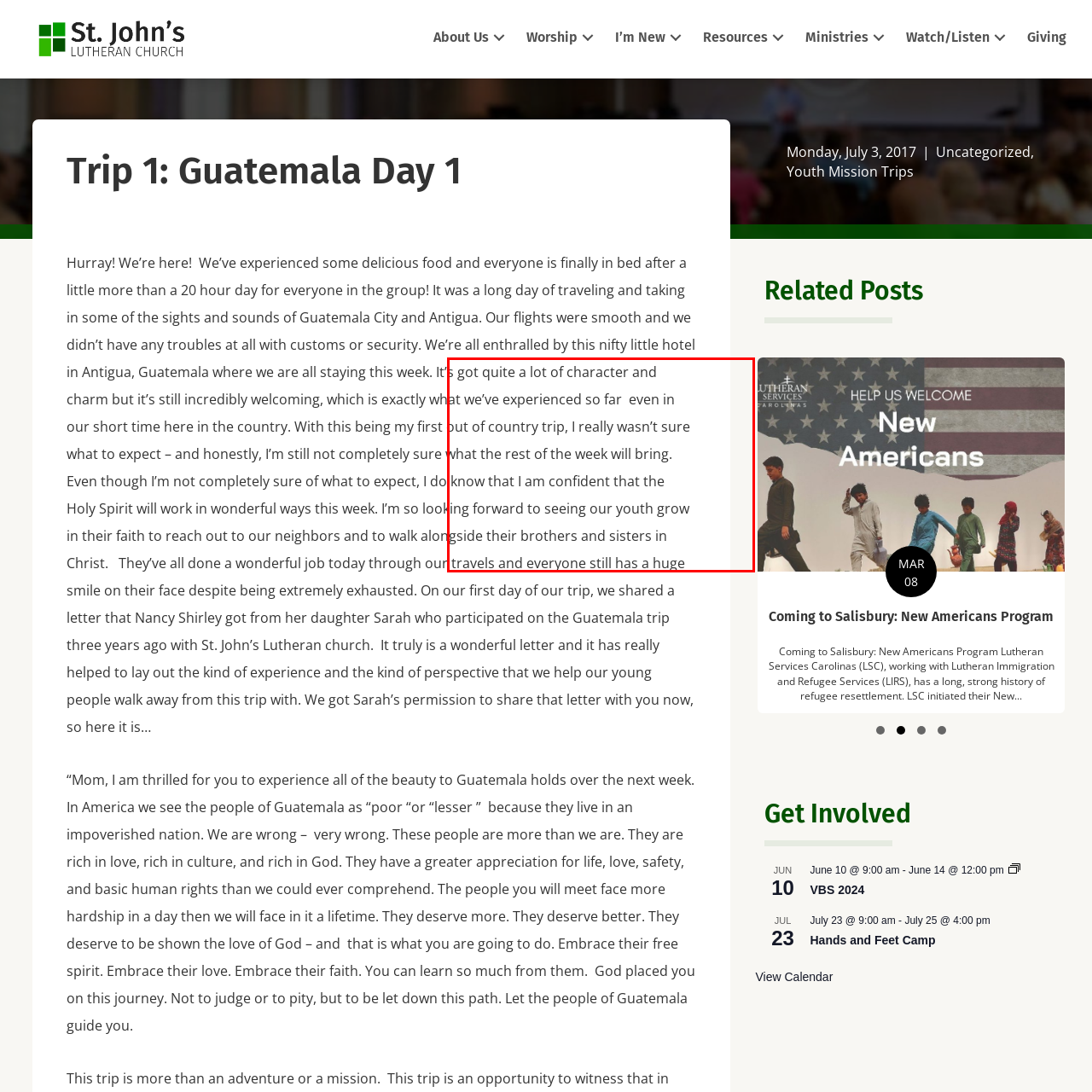Please scrutinize the portion of the image inside the purple boundary and provide an elaborate answer to the question below, relying on the visual elements: 
What is the group's attitude towards the coming days?

As stated in the caption, the group remains eager and optimistic about the adventures that await them in the coming days, which suggests that they are looking forward to the experiences and opportunities that the trip has to offer.